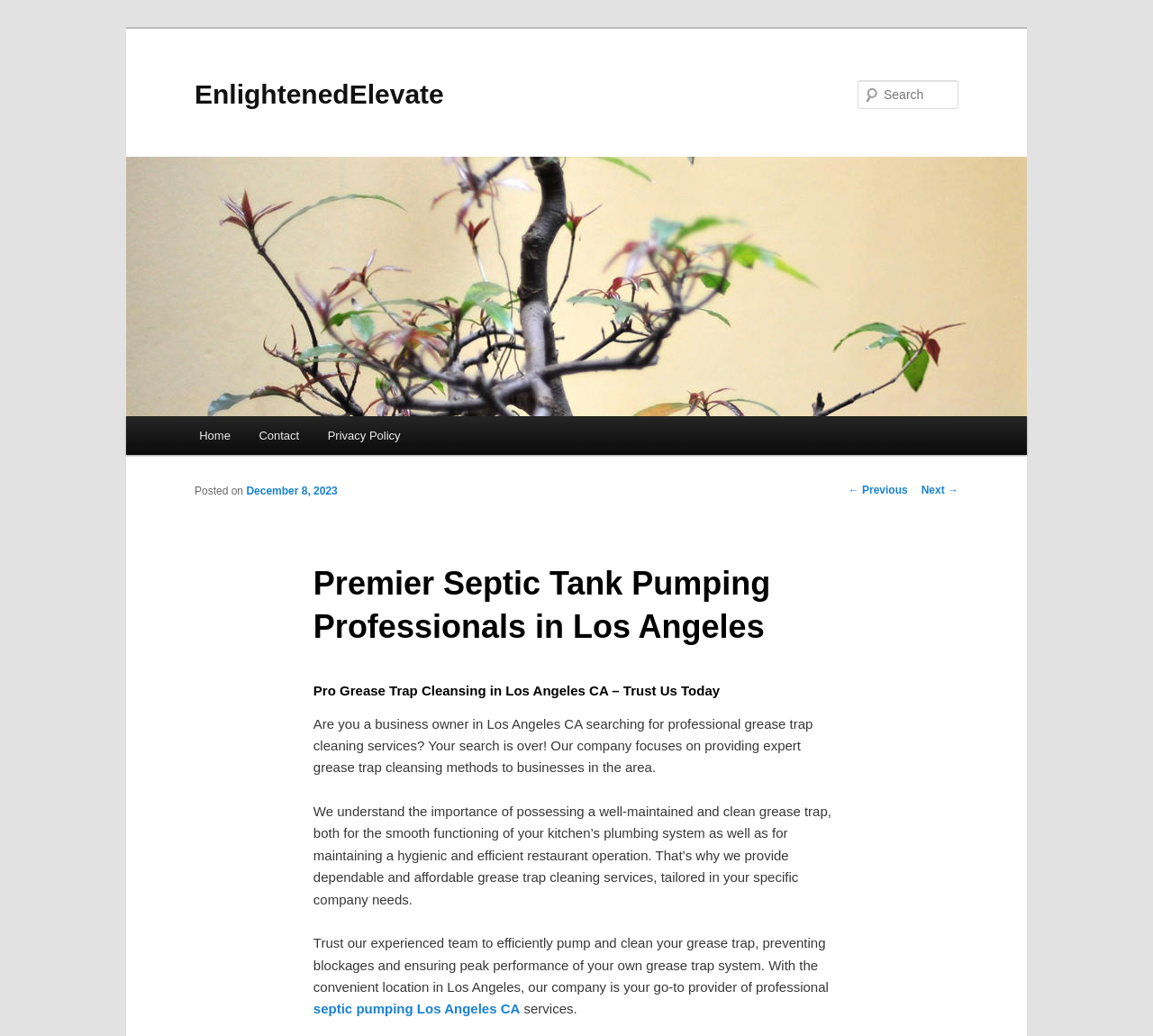Please identify the bounding box coordinates of the element I need to click to follow this instruction: "Search for something".

[0.744, 0.077, 0.831, 0.105]